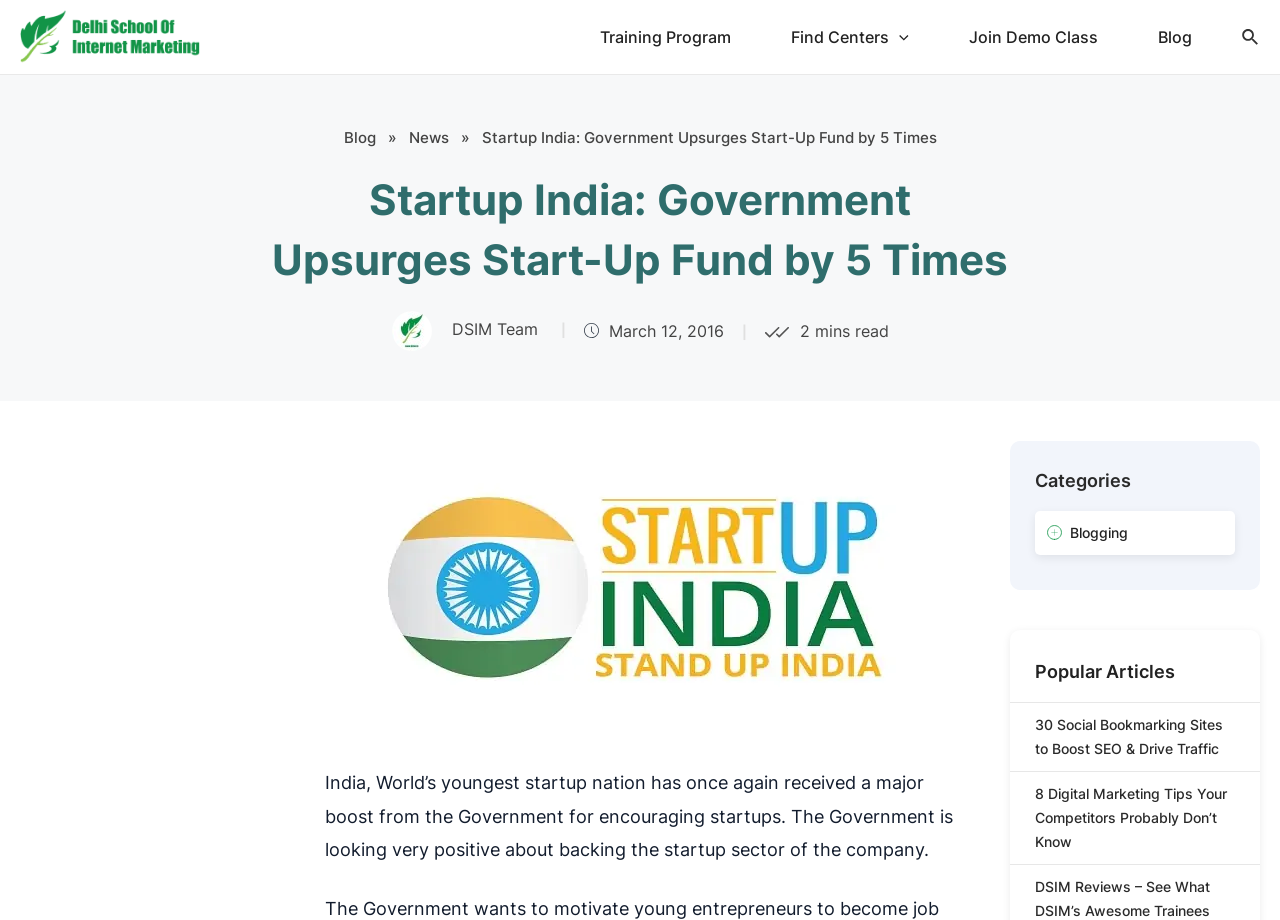What is the topic of the article?
Provide a one-word or short-phrase answer based on the image.

Startup India